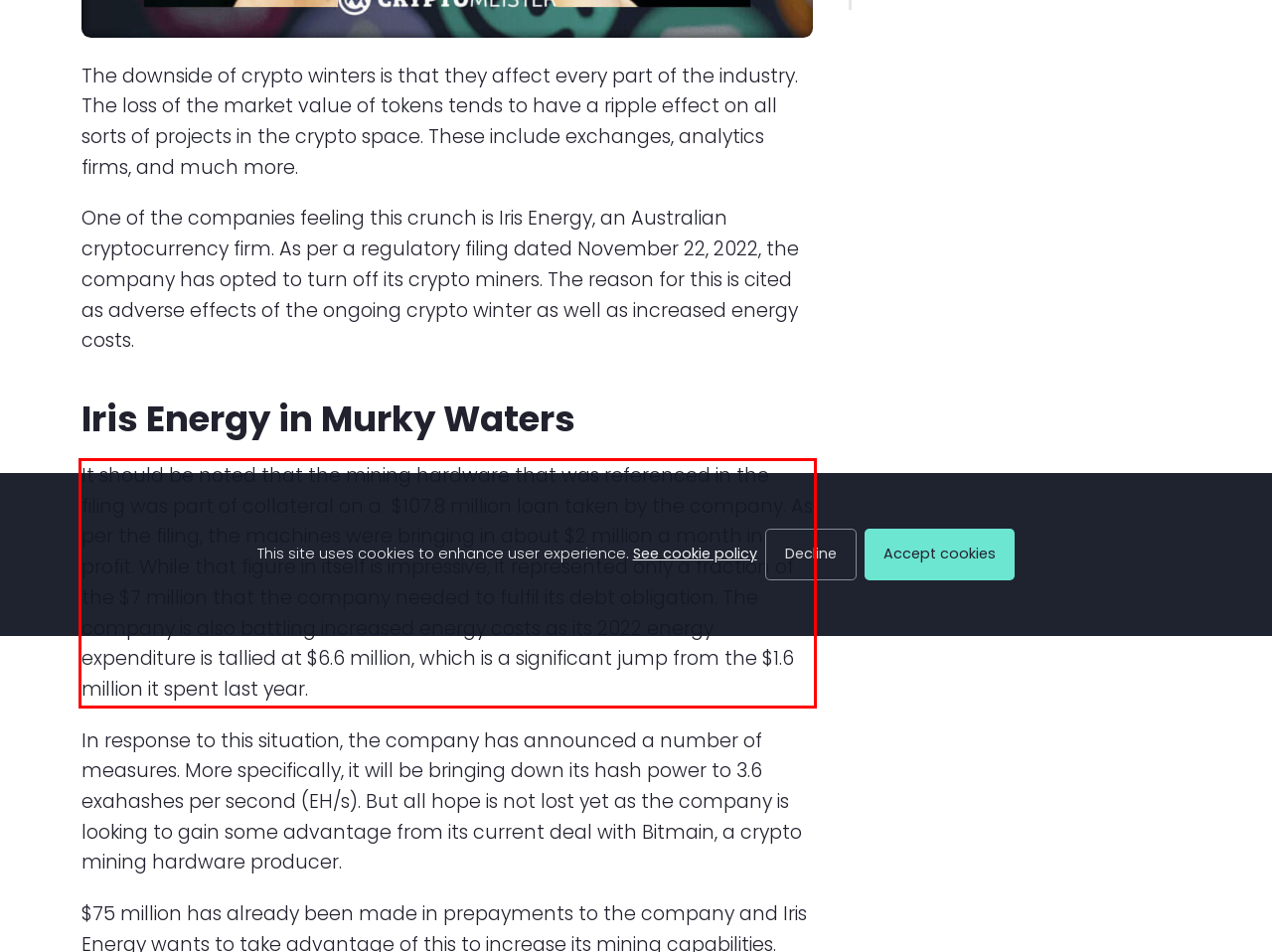Analyze the webpage screenshot and use OCR to recognize the text content in the red bounding box.

It should be noted that the mining hardware that was referenced in the filing was part of collateral on a $107.8 million loan taken by the company. As per the filing, the machines were bringing in about $2 million a month in profit. While that figure in itself is impressive, it represented only a fraction of the $7 million that the company needed to fulfil its debt obligation. The company is also battling increased energy costs as its 2022 energy expenditure is tallied at $6.6 million, which is a significant jump from the $1.6 million it spent last year.